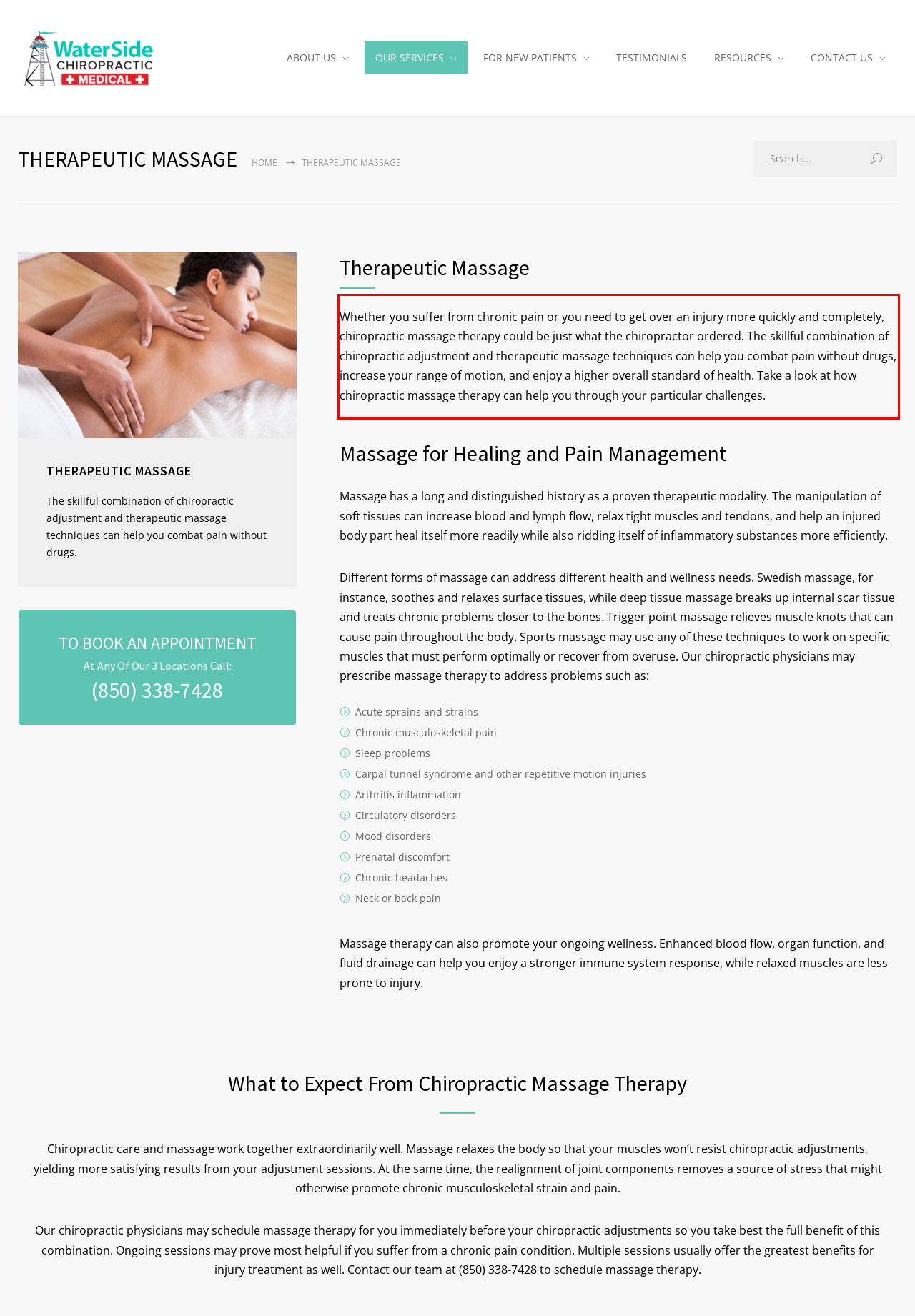You are given a screenshot showing a webpage with a red bounding box. Perform OCR to capture the text within the red bounding box.

Whether you suffer from chronic pain or you need to get over an injury more quickly and completely, chiropractic massage therapy could be just what the chiropractor ordered. The skillful combination of chiropractic adjustment and therapeutic massage techniques can help you combat pain without drugs, increase your range of motion, and enjoy a higher overall standard of health. Take a look at how chiropractic massage therapy can help you through your particular challenges.